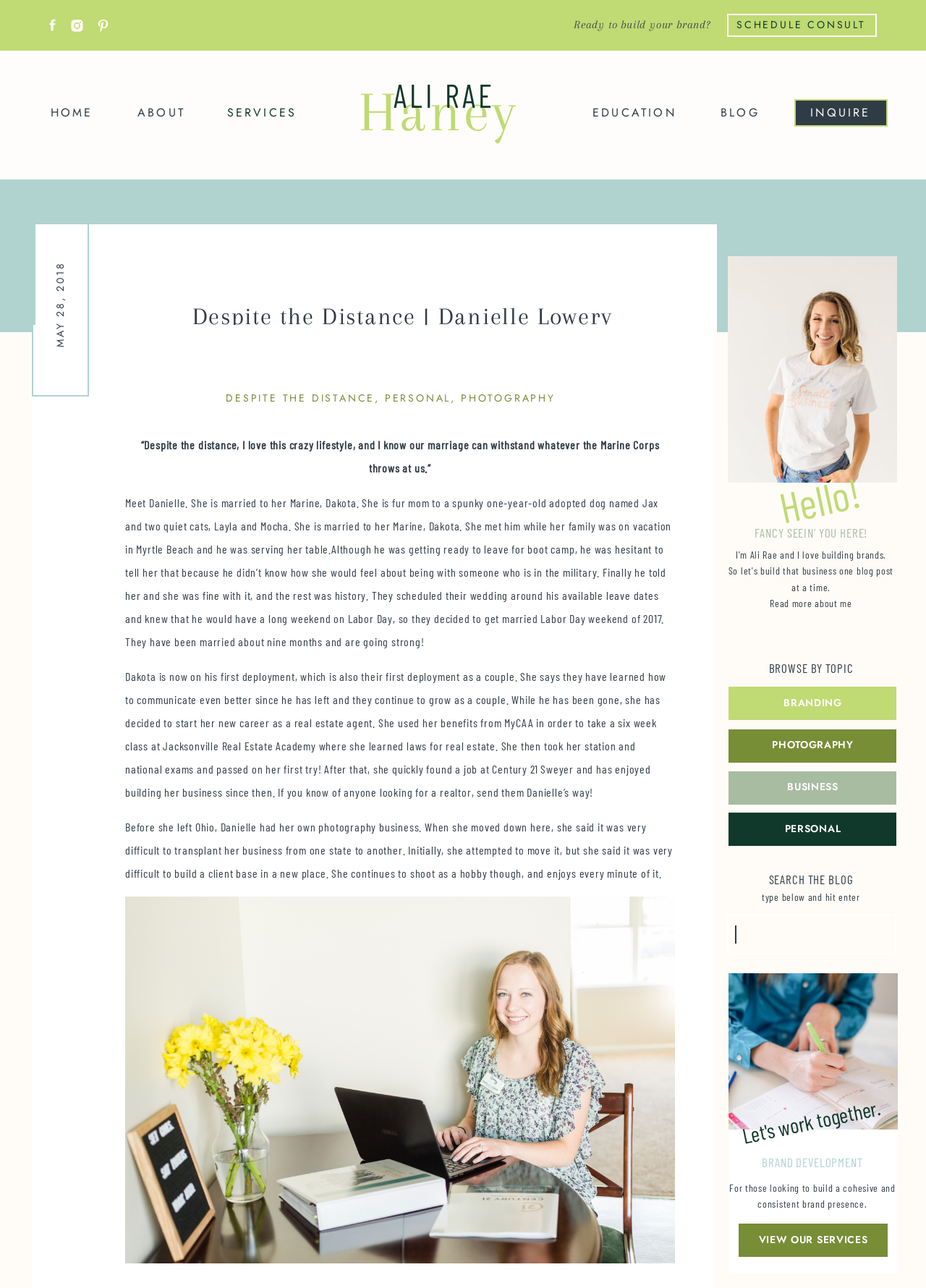Please identify the coordinates of the bounding box for the clickable region that will accomplish this instruction: "Read more about Ali Rae".

[0.786, 0.425, 0.966, 0.489]